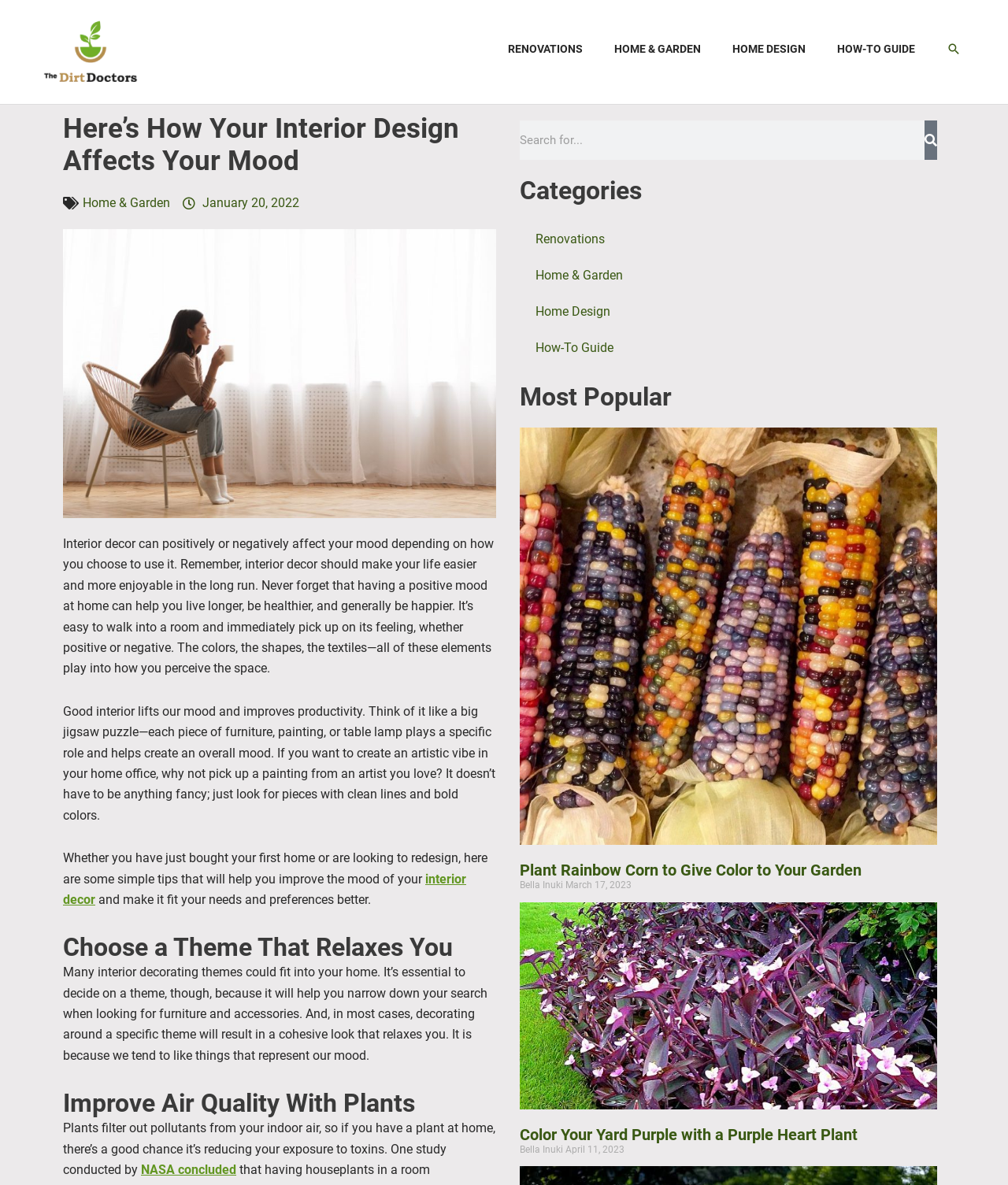Pinpoint the bounding box coordinates of the clickable element to carry out the following instruction: "Read the article 'Plant Rainbow Corn to Give Color to Your Garden'."

[0.516, 0.726, 0.855, 0.742]